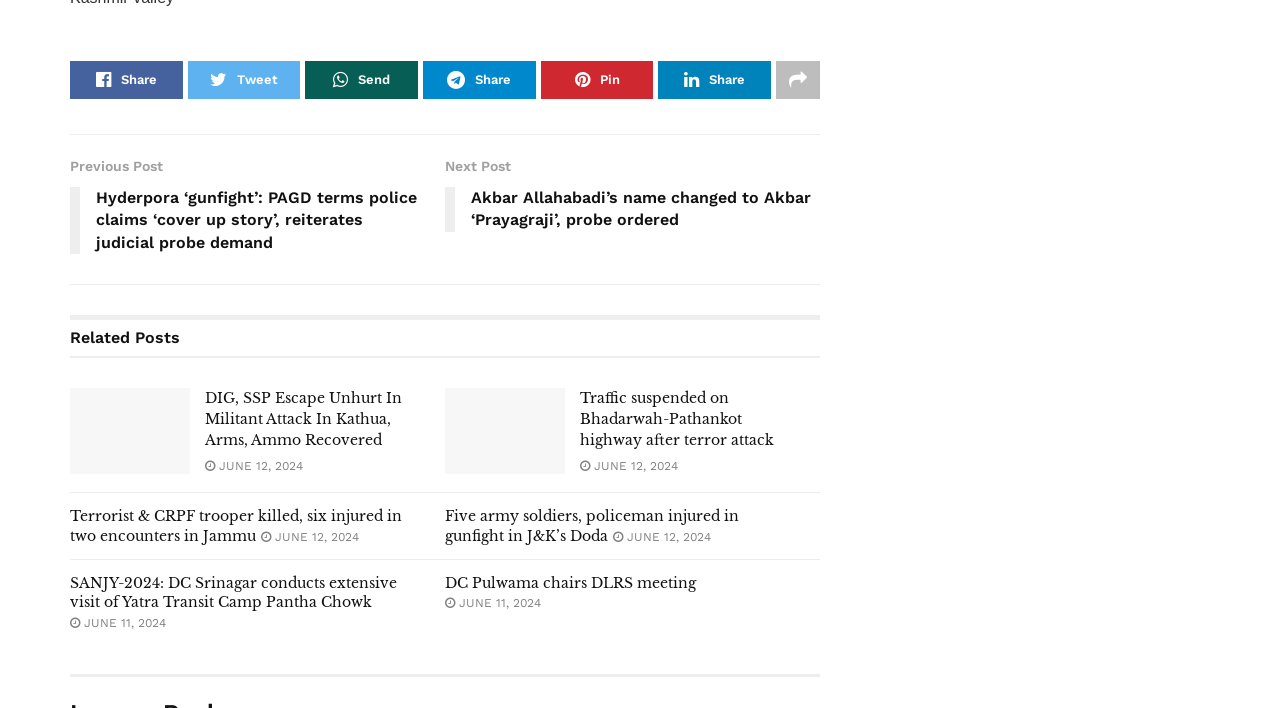Please identify the coordinates of the bounding box that should be clicked to fulfill this instruction: "Read previous post".

[0.055, 0.218, 0.348, 0.373]